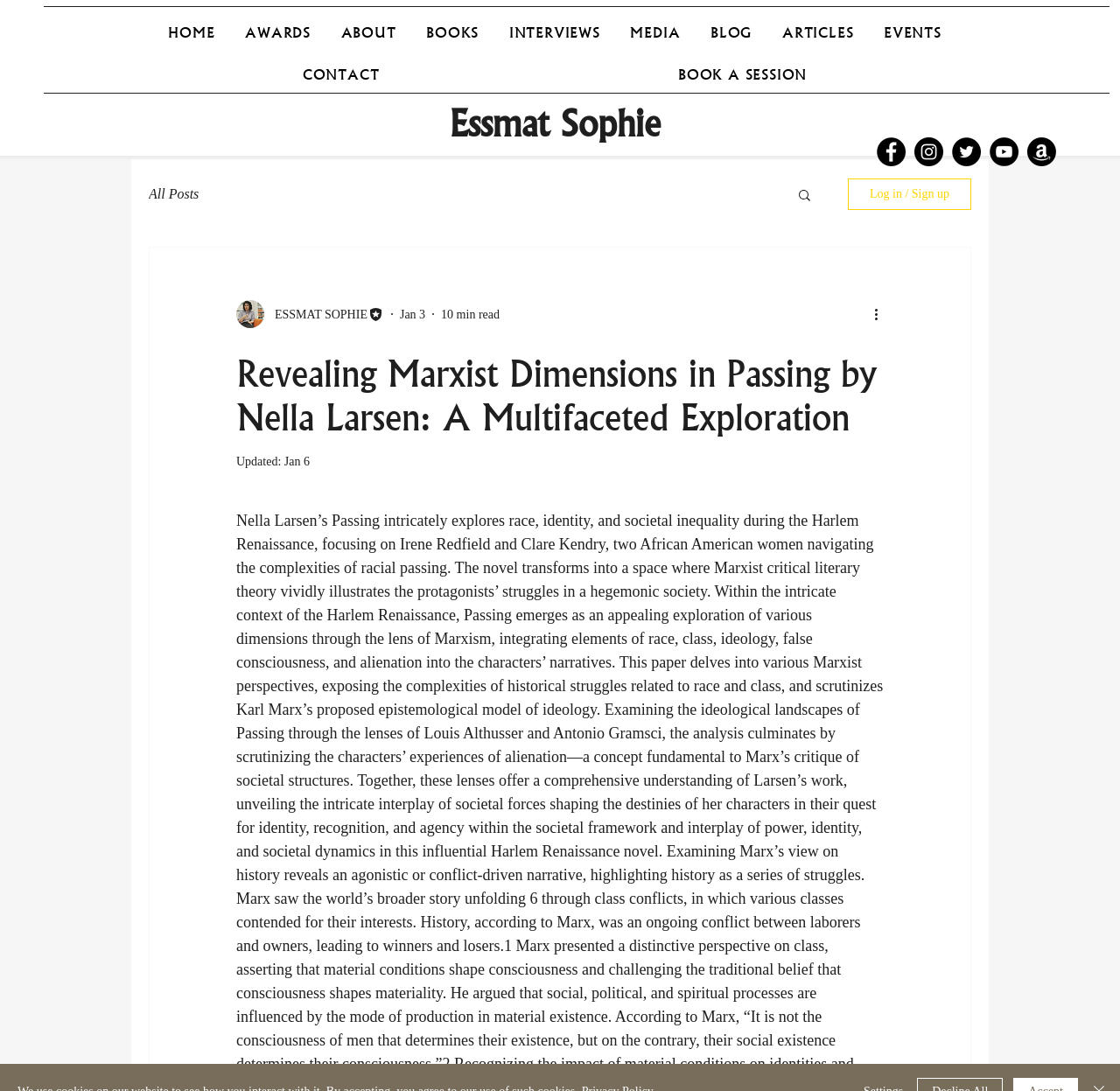Give a short answer to this question using one word or a phrase:
What is the last updated date of the article?

Jan 6